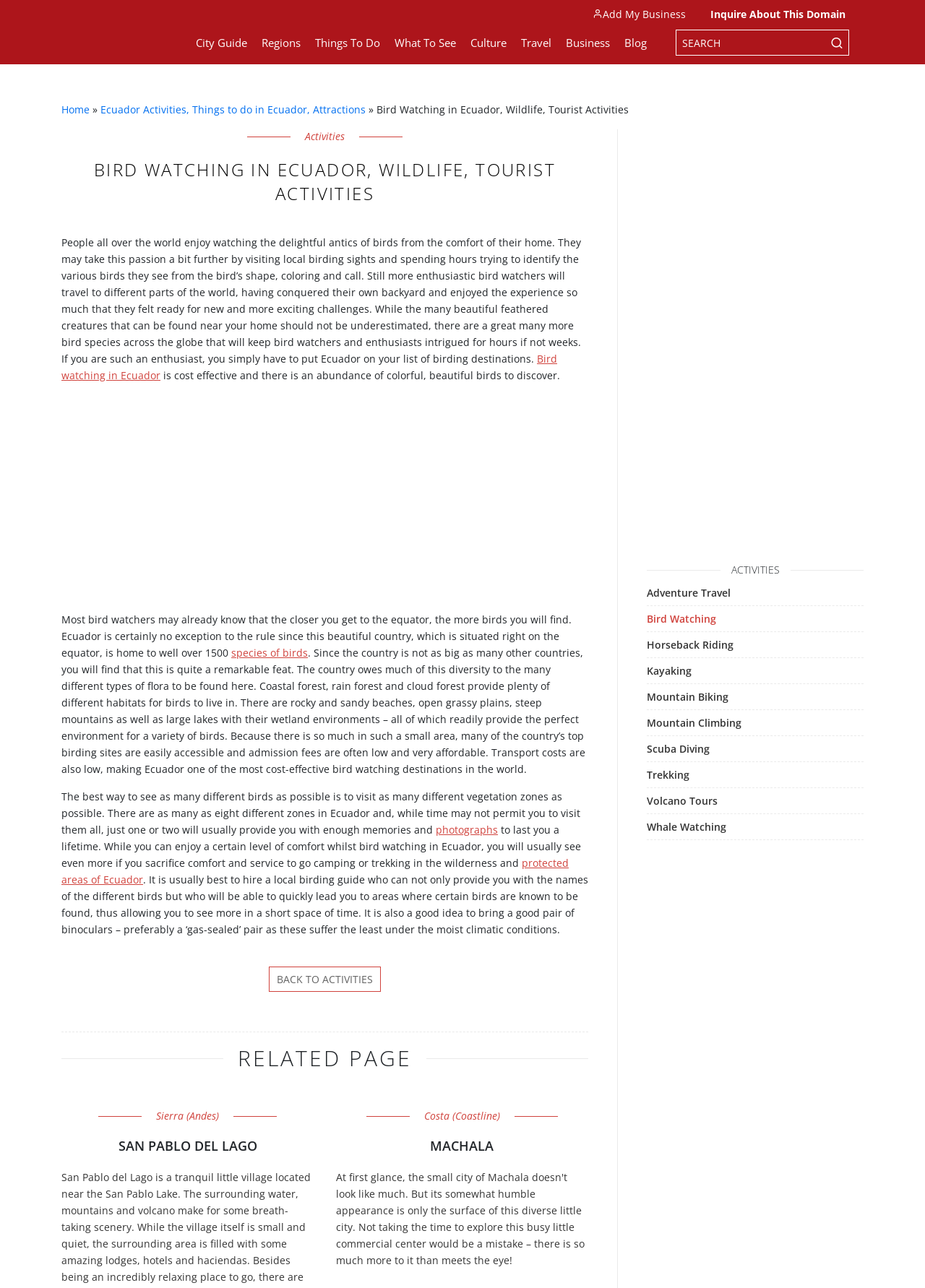What are the different types of vegetation zones in Ecuador?
Could you please answer the question thoroughly and with as much detail as possible?

According to the webpage, there are eight different vegetation zones in Ecuador, including coastal forest, rain forest, and cloud forest, which provide a variety of habitats for birds to live in.